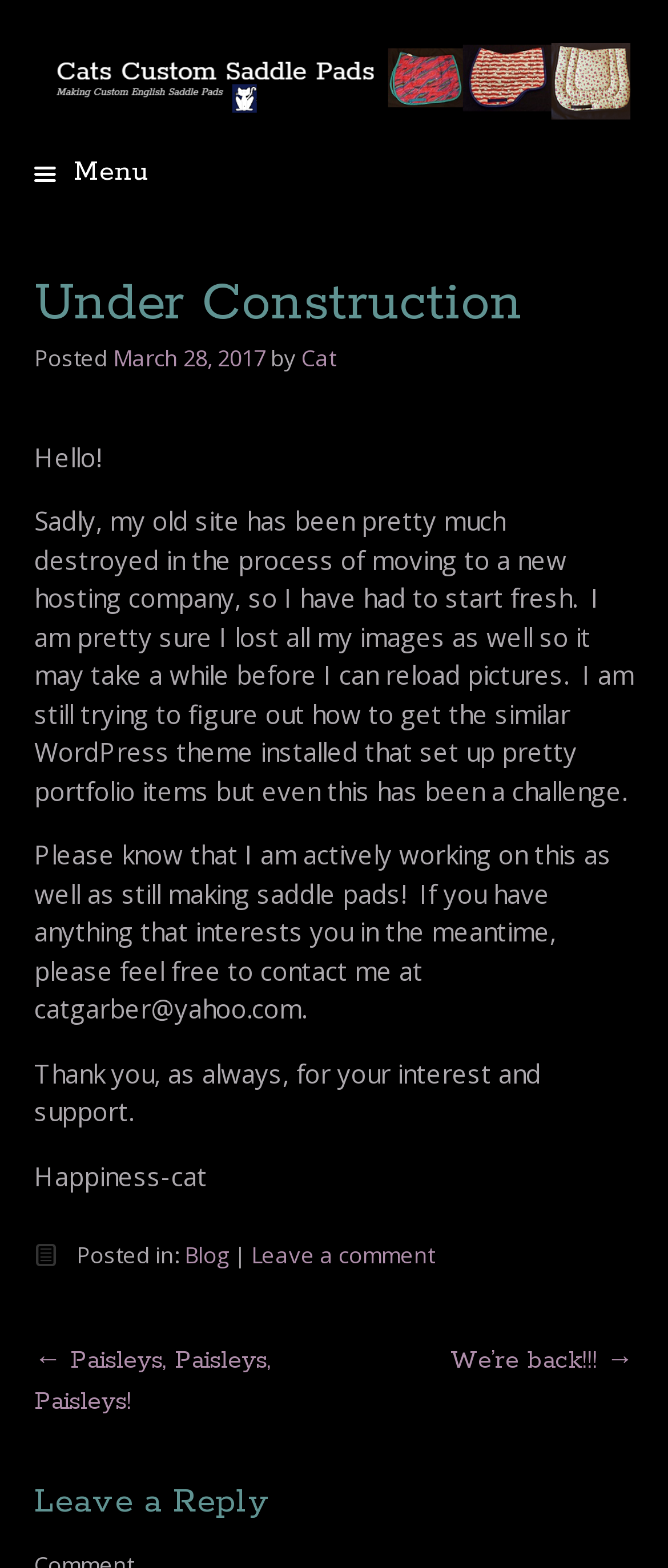Please identify the bounding box coordinates of the clickable element to fulfill the following instruction: "Leave a comment". The coordinates should be four float numbers between 0 and 1, i.e., [left, top, right, bottom].

[0.376, 0.79, 0.651, 0.81]